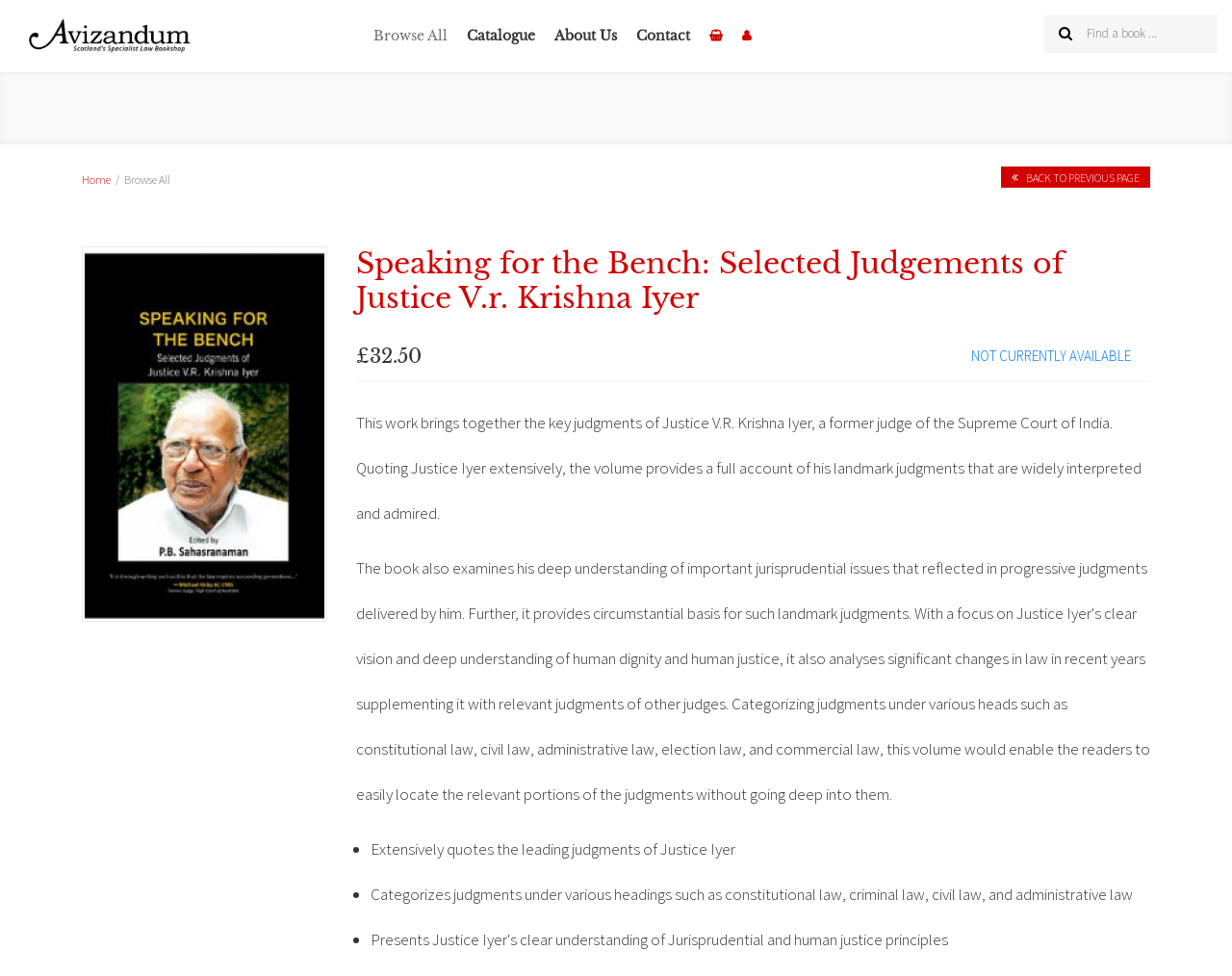Produce an extensive caption that describes everything on the webpage.

This webpage is about Avizandum Law Bookshop, with a prominent display of a book titled "Speaking for the Bench: Selected Judgements of Justice V.r. Krishna Iyer". At the top left, there is a link and an image with the bookshop's name. 

On the top navigation bar, there are several links, including "Browse All", "Catalogue", "About Us", "Contact", a cart icon, and a search icon. 

Below the navigation bar, there is a search box with a placeholder text "Find a book..." and a button with a magnifying glass icon. 

On the left side, there is a link to the "Home" page and a static text "Browse All". 

The main content area is dedicated to the book, with a large image of the book cover and a link to the book title. There is a heading with the book title, followed by the price "£32.50". The book's availability is indicated as "NOT CURRENTLY AVAILABLE". 

A brief description of the book is provided, which explains that it brings together the key judgments of Justice V.R. Krishna Iyer, a former judge of the Supreme Court of India. 

Below the description, there are three bullet points highlighting the book's features, including extensively quoting the leading judgments of Justice Iyer, categorizing judgments under various headings, and more. 

At the bottom right, there is a link to go back to the previous page.